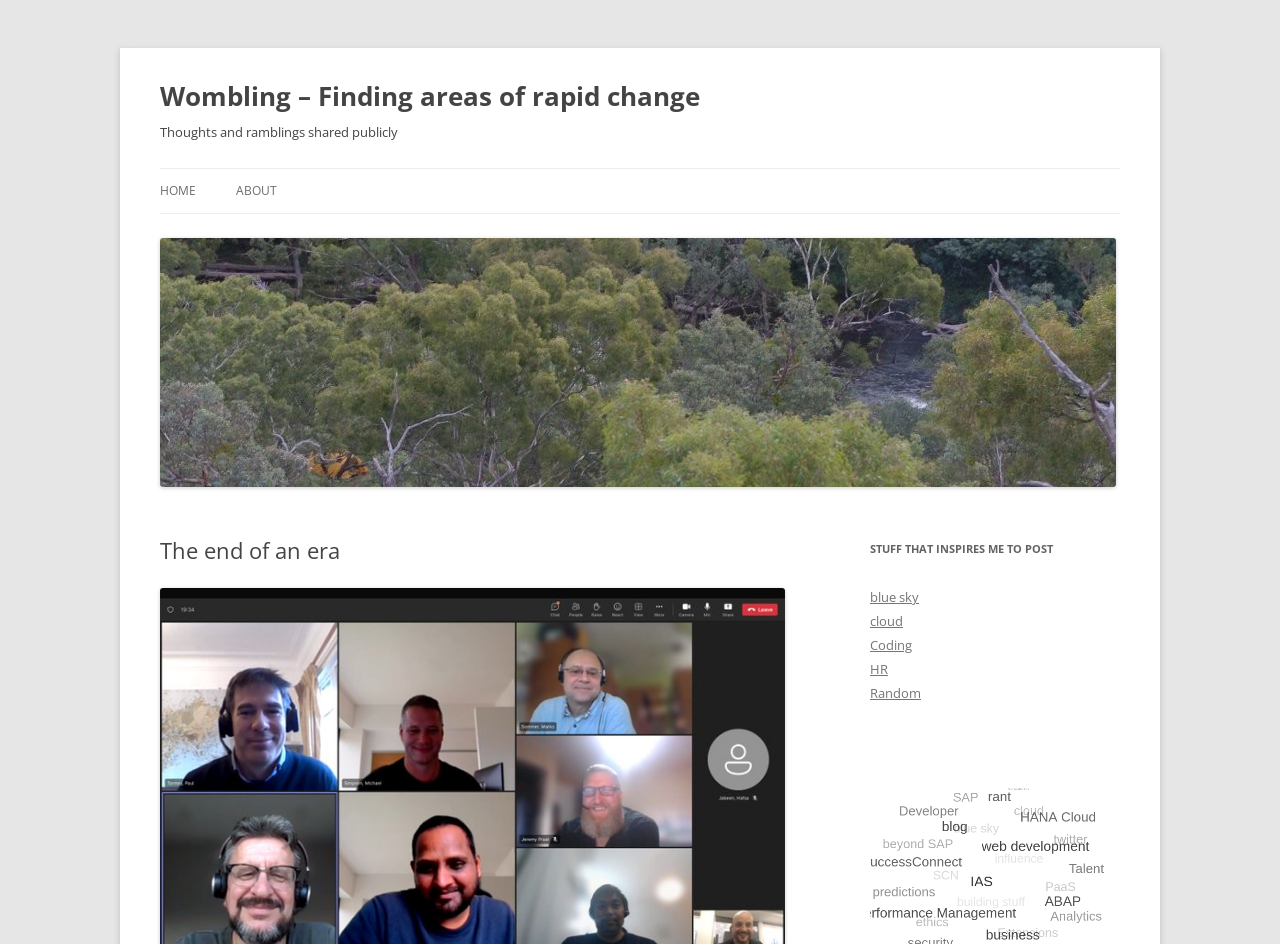Use a single word or phrase to answer the following:
What is the text of the second heading on the webpage?

Thoughts and ramblings shared publicly